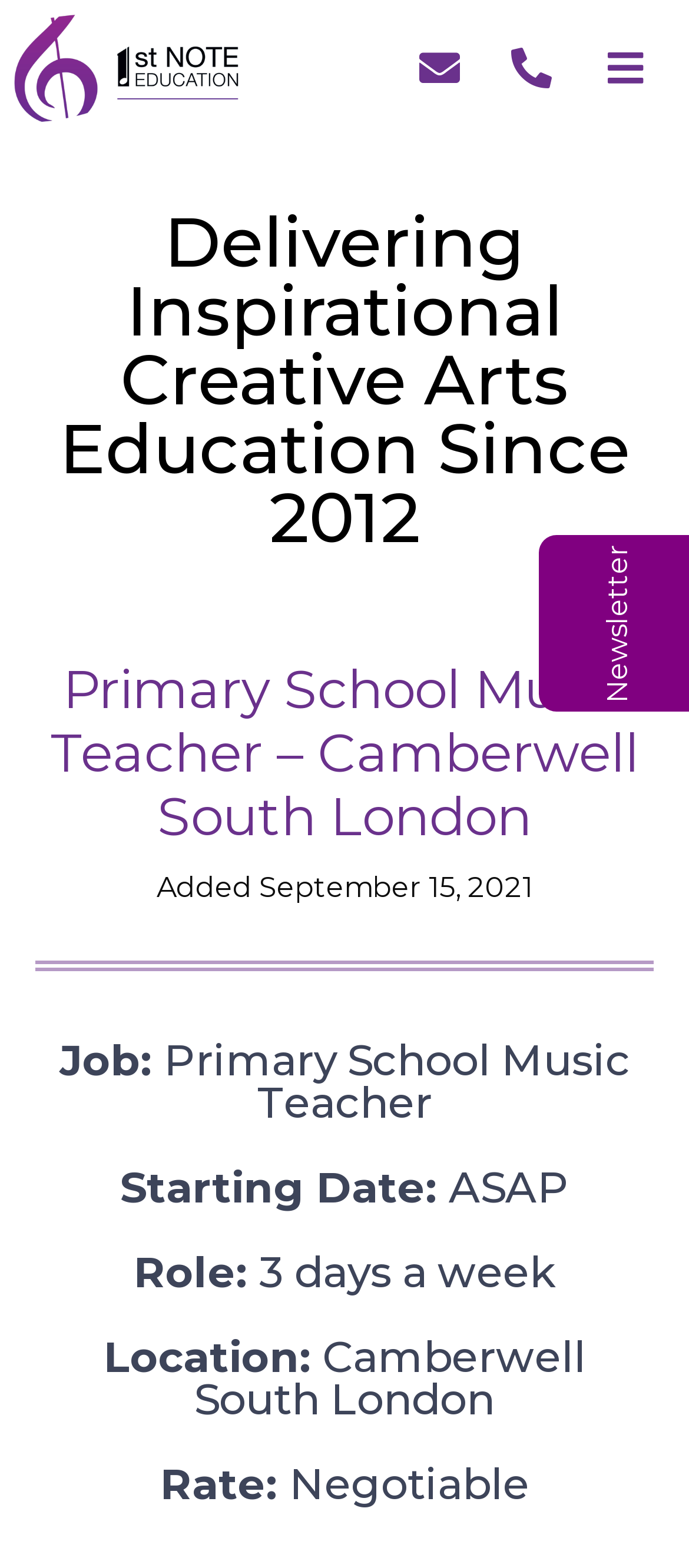Provide a one-word or one-phrase answer to the question:
What is the location of the job?

Camberwell South London